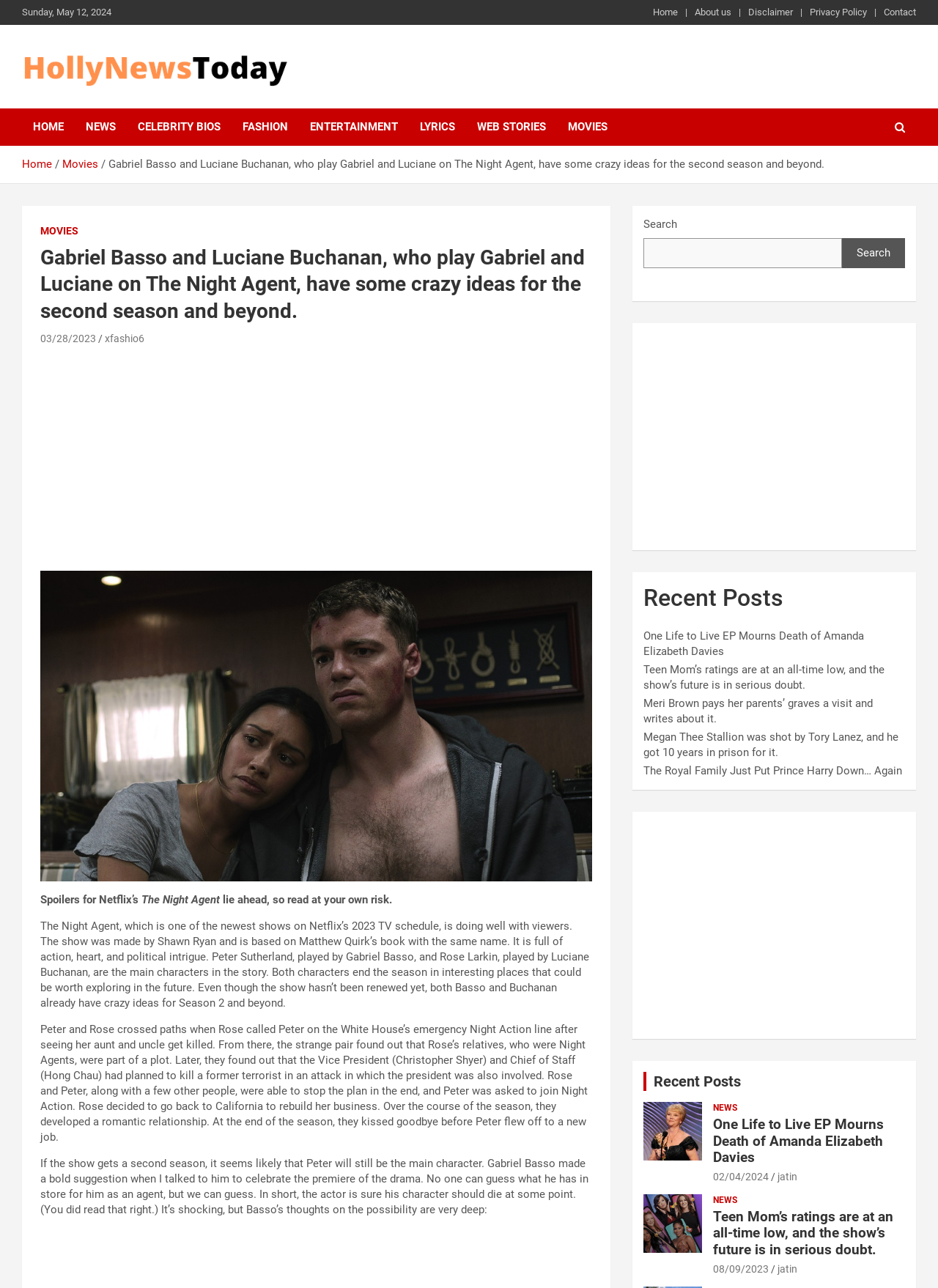Provide the bounding box coordinates for the UI element described in this sentence: "Web Stories". The coordinates should be four float values between 0 and 1, i.e., [left, top, right, bottom].

[0.497, 0.084, 0.594, 0.113]